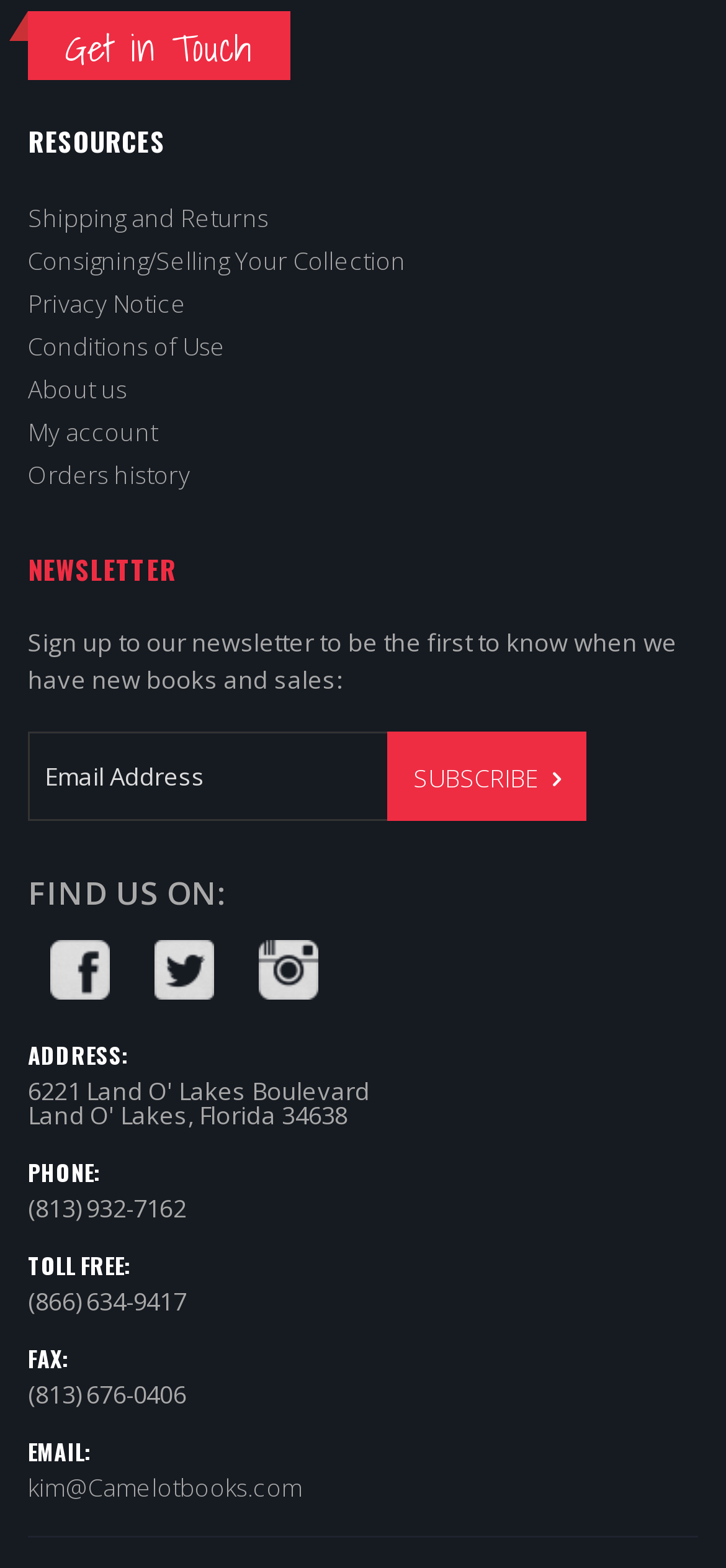What is the title of the first link?
Answer the question with just one word or phrase using the image.

Shipping and Returns